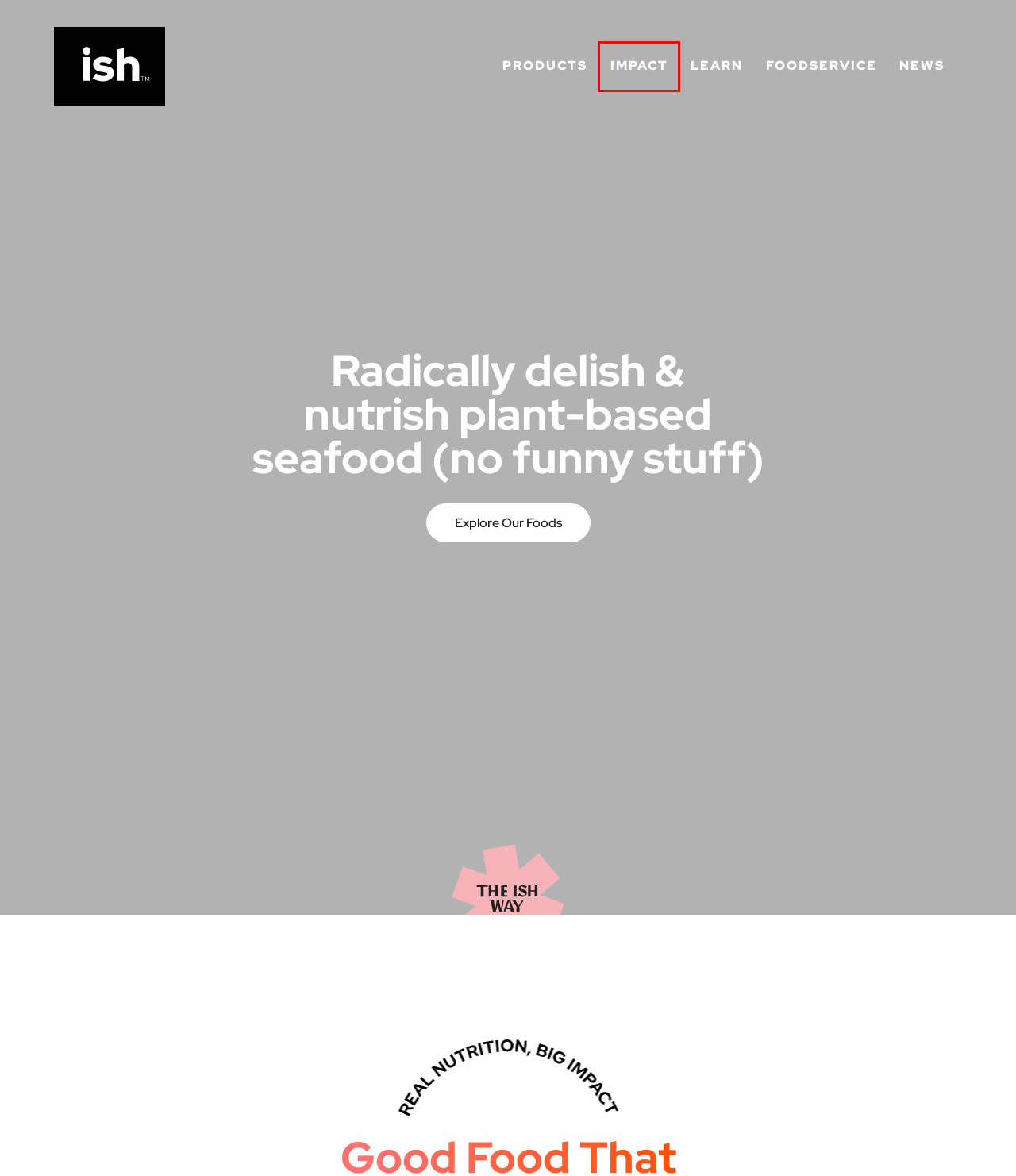You are presented with a screenshot of a webpage containing a red bounding box around an element. Determine which webpage description best describes the new webpage after clicking on the highlighted element. Here are the candidates:
A. Learn - The ISH Food Company
B. Shrimpish® Crumbles Street Tacos - The ISH Food Company
C. Foodservice - The ISH Food Company
D. News - The ISH Food Company
E. Sales - The ISH Food Company
F. Impact - The ISH Food Company
G. Products - The ISH Food Company
H. FAQs - The ISH Food Company

F